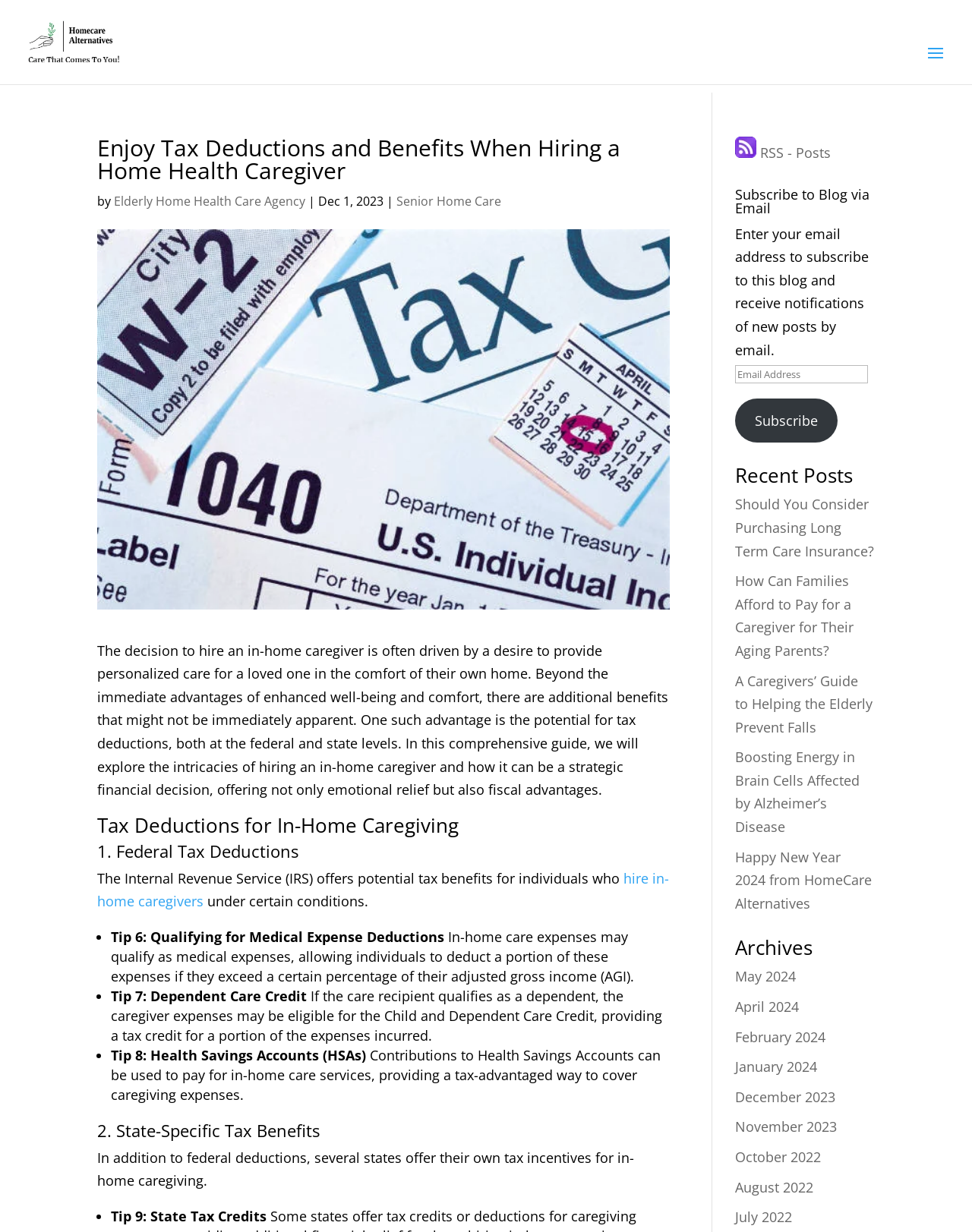Predict the bounding box coordinates for the UI element described as: "December 2023". The coordinates should be four float numbers between 0 and 1, presented as [left, top, right, bottom].

[0.756, 0.883, 0.86, 0.898]